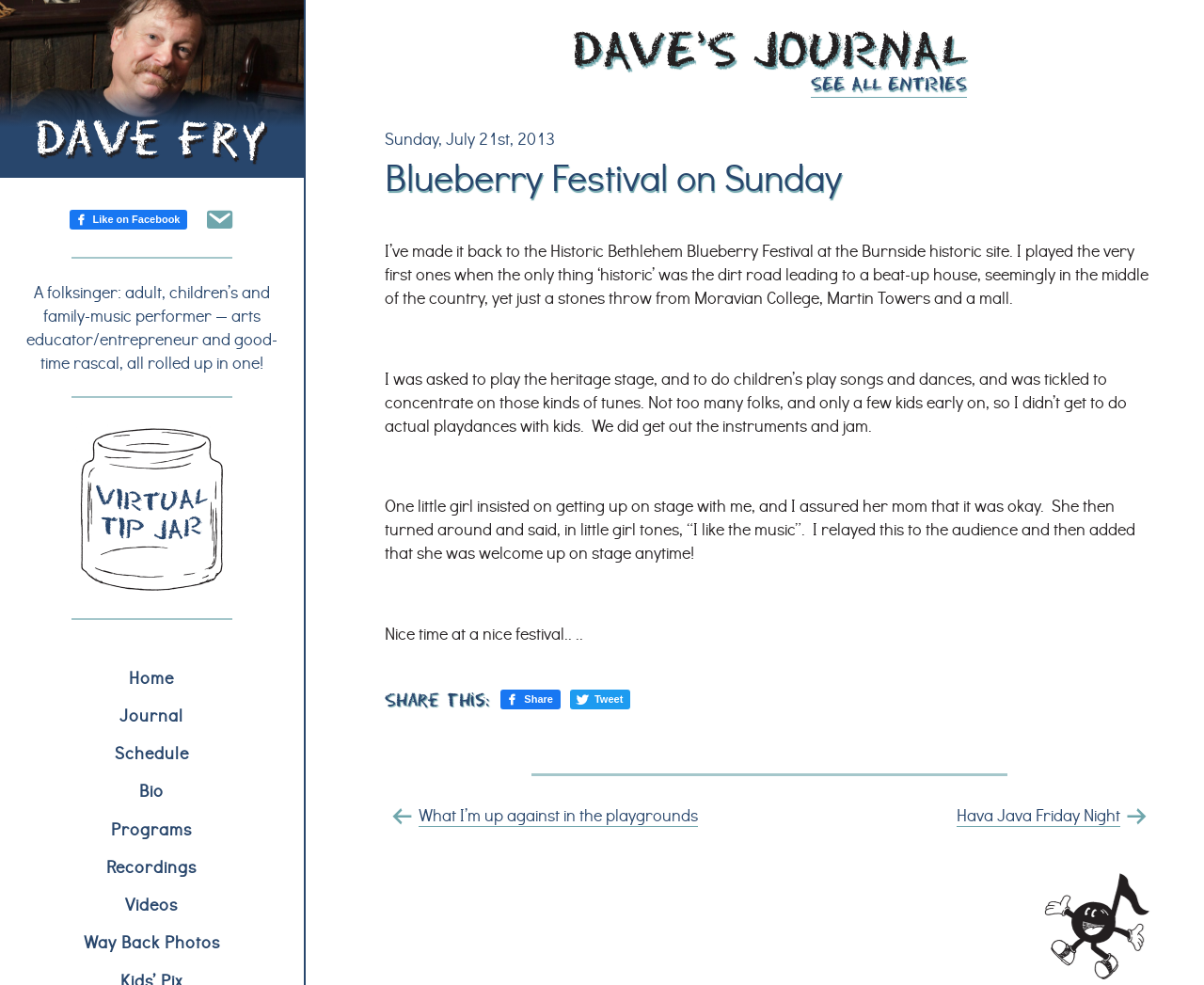Please determine the bounding box coordinates for the UI element described here. Use the format (top-left x, top-left y, bottom-right x, bottom-right y) with values bounded between 0 and 1: Journal

[0.0, 0.707, 0.252, 0.745]